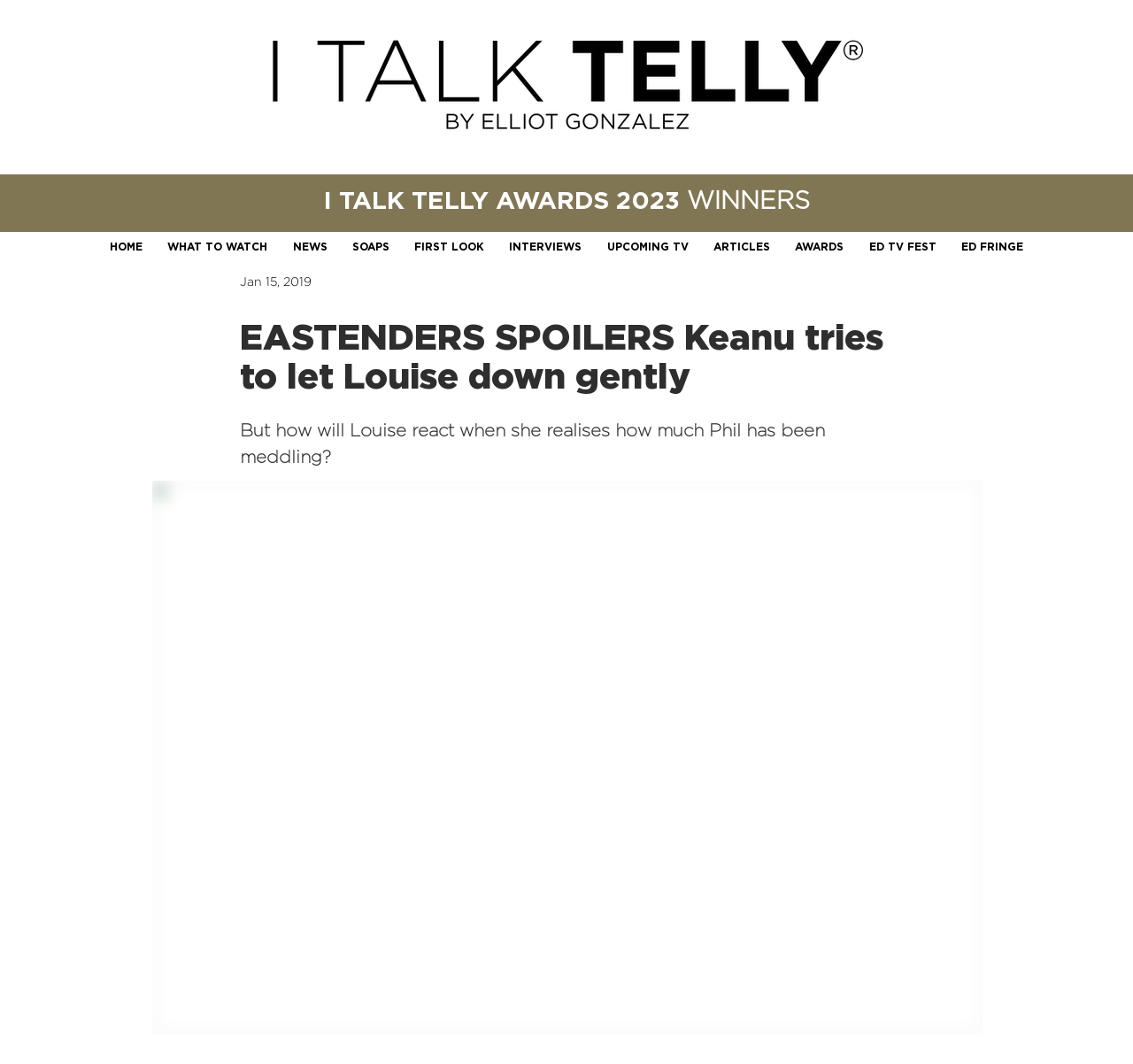Could you highlight the region that needs to be clicked to execute the instruction: "Click the 'AWARDS' link"?

[0.694, 0.218, 0.753, 0.245]